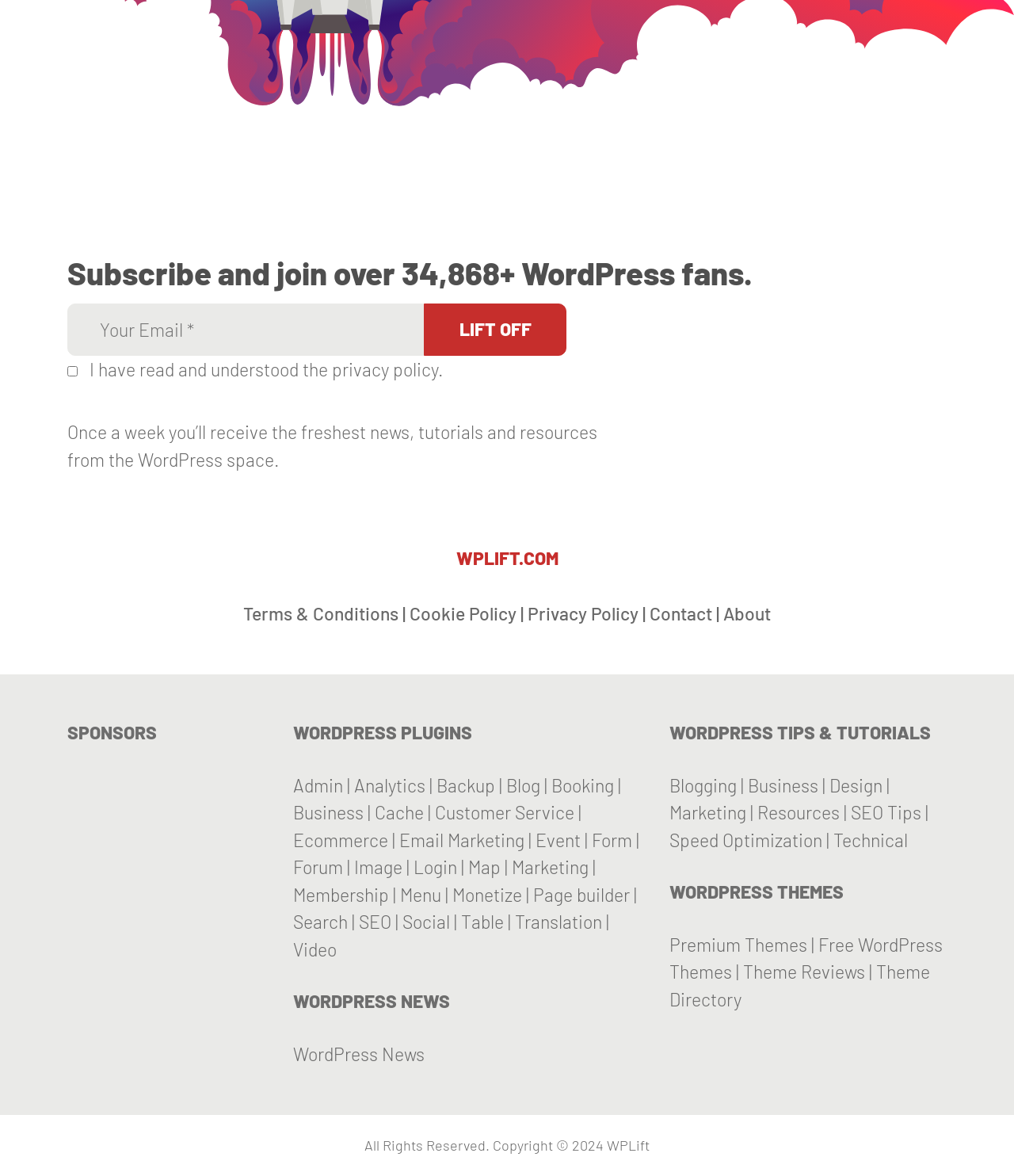What type of content is provided by the links under 'WORDPRESS NEWS'?
Using the details from the image, give an elaborate explanation to answer the question.

The link 'WordPress News' under the 'WORDPRESS NEWS' heading suggests that the links in this section provide news related to WordPress.